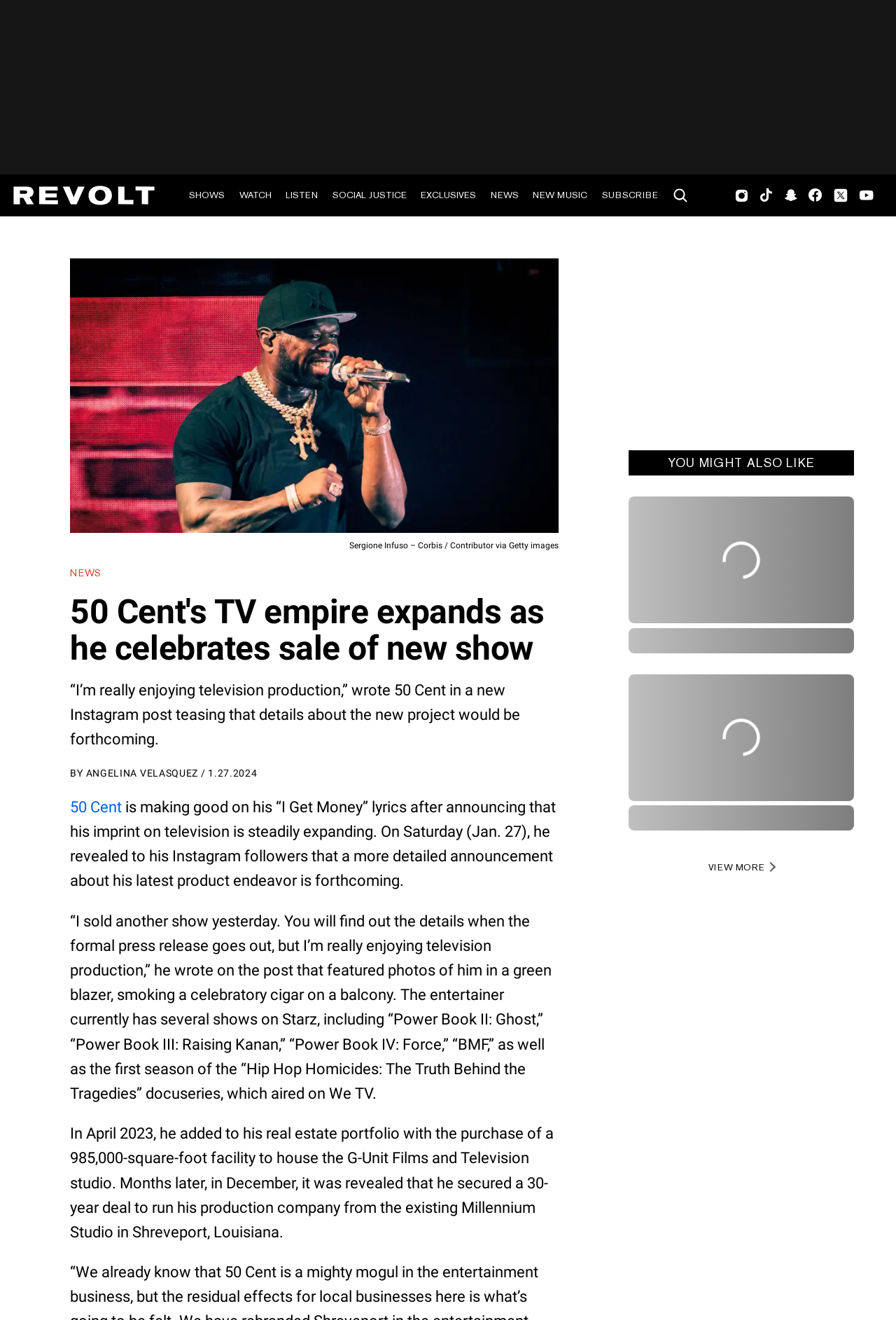Find the bounding box coordinates of the UI element according to this description: "News".

[0.539, 0.132, 0.587, 0.164]